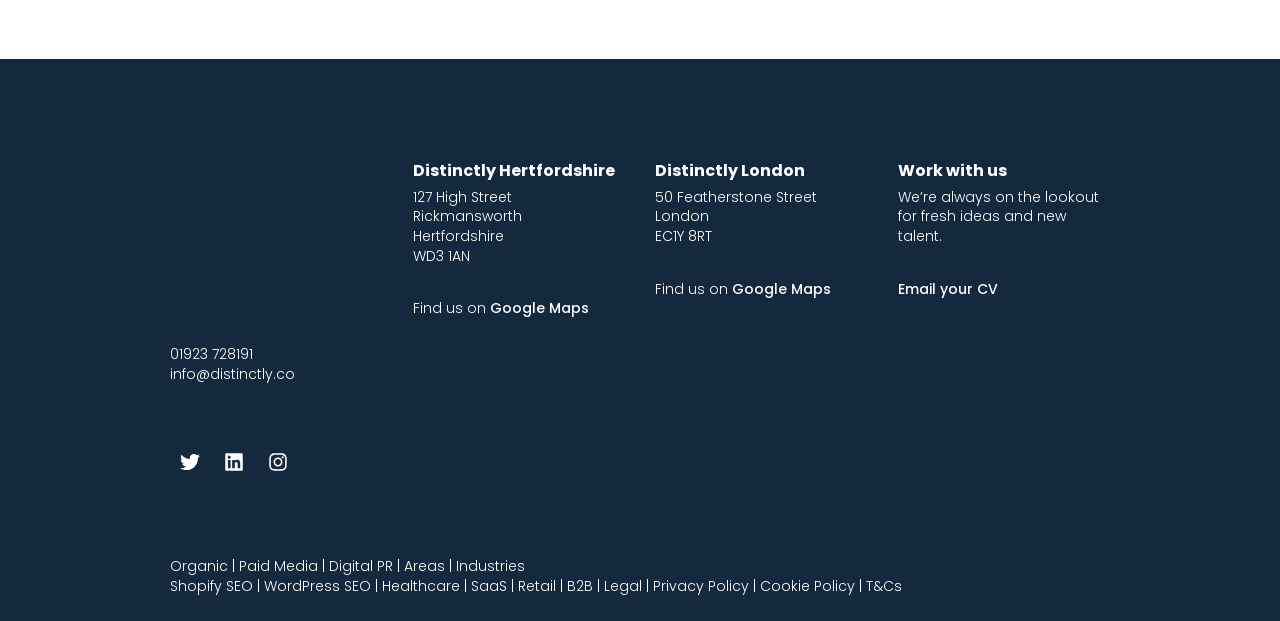Given the element description, predict the bounding box coordinates in the format (top-left x, top-left y, bottom-right x, bottom-right y). Make sure all values are between 0 and 1. Here is the element description: Get No-Registration Temporary Access*

None